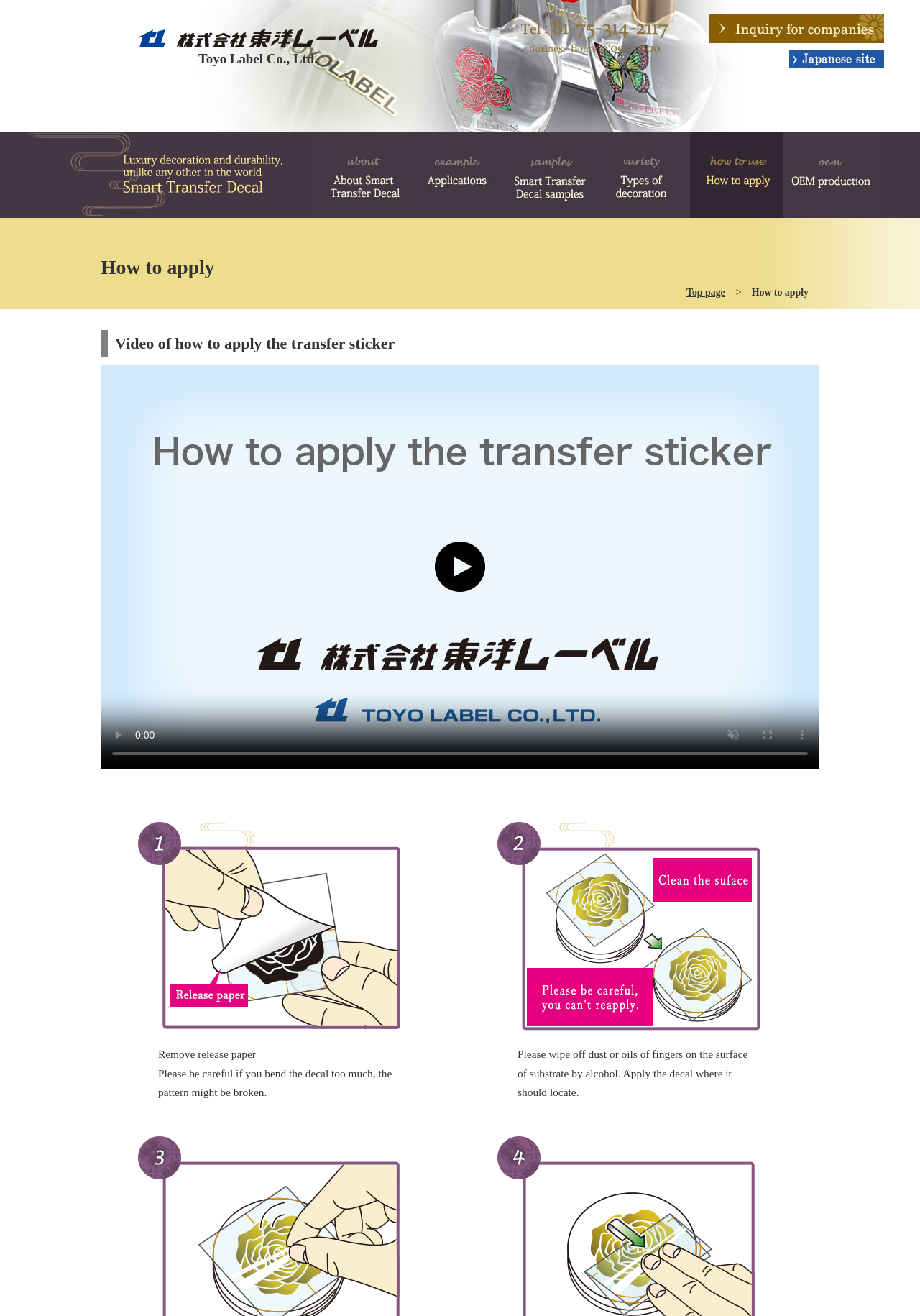Please identify the primary heading on the webpage and return its text.

Toyo Label Co., Ltd.